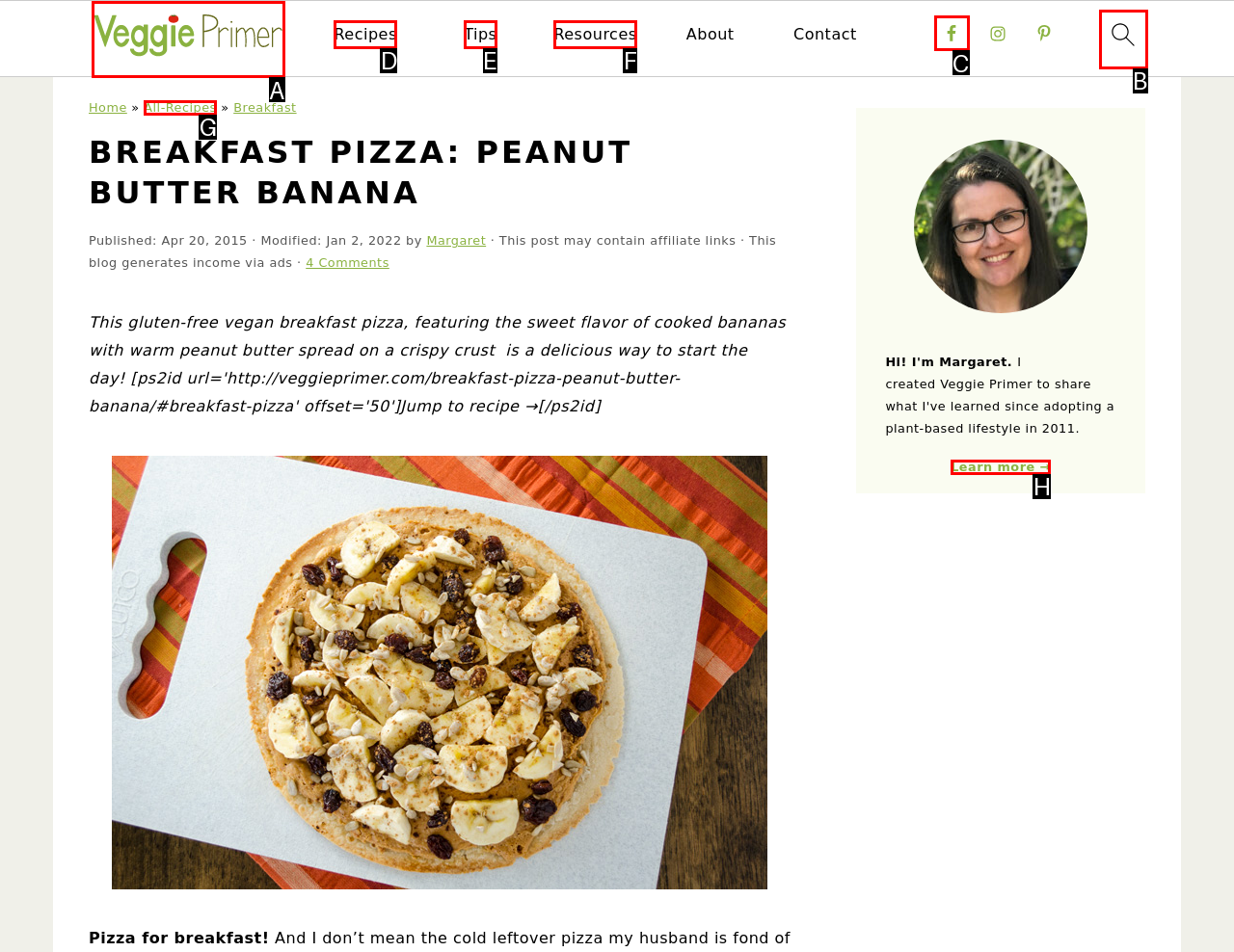Select the HTML element that needs to be clicked to carry out the task: search
Provide the letter of the correct option.

B